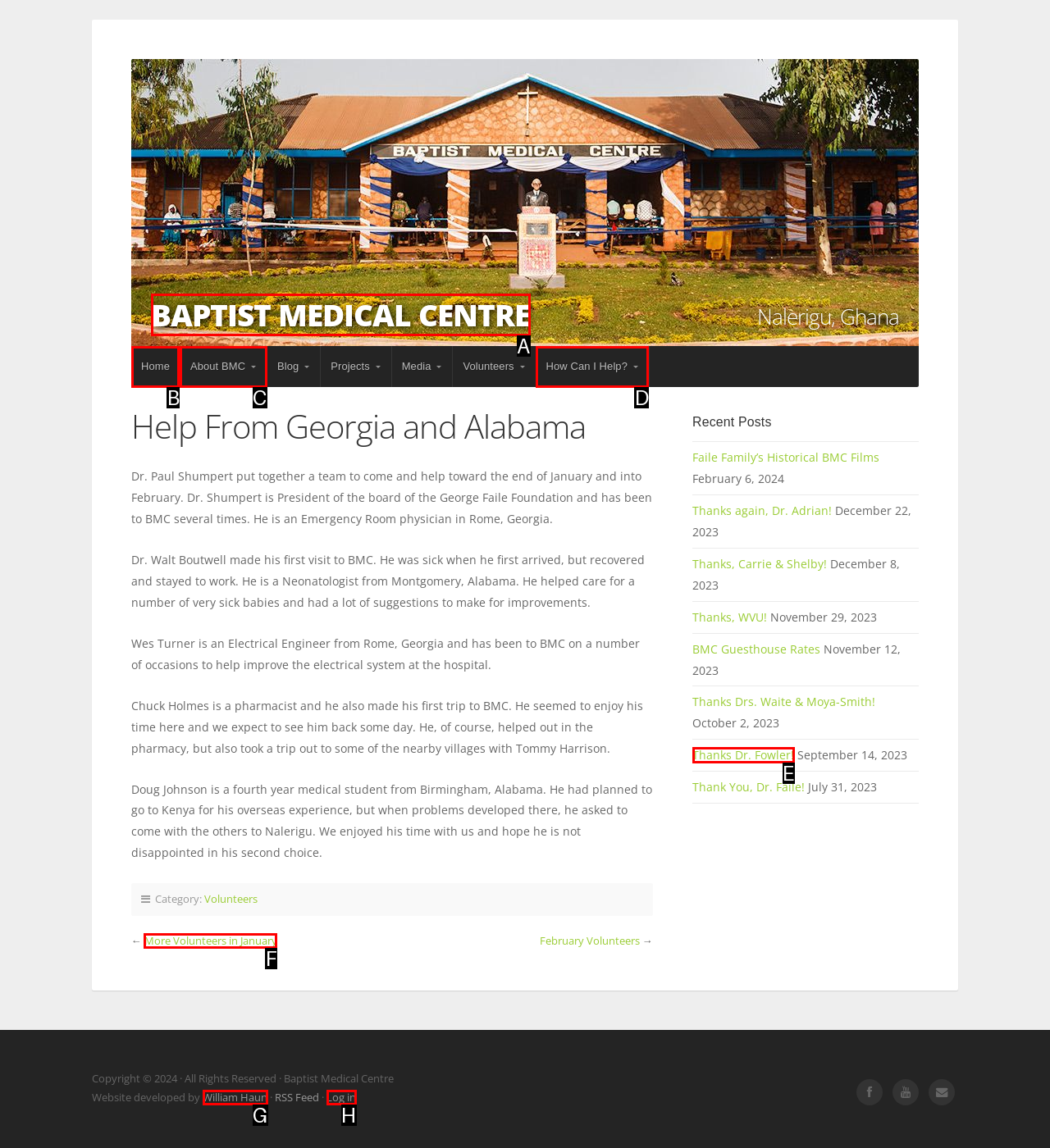Using the provided description: About BMC, select the HTML element that corresponds to it. Indicate your choice with the option's letter.

C